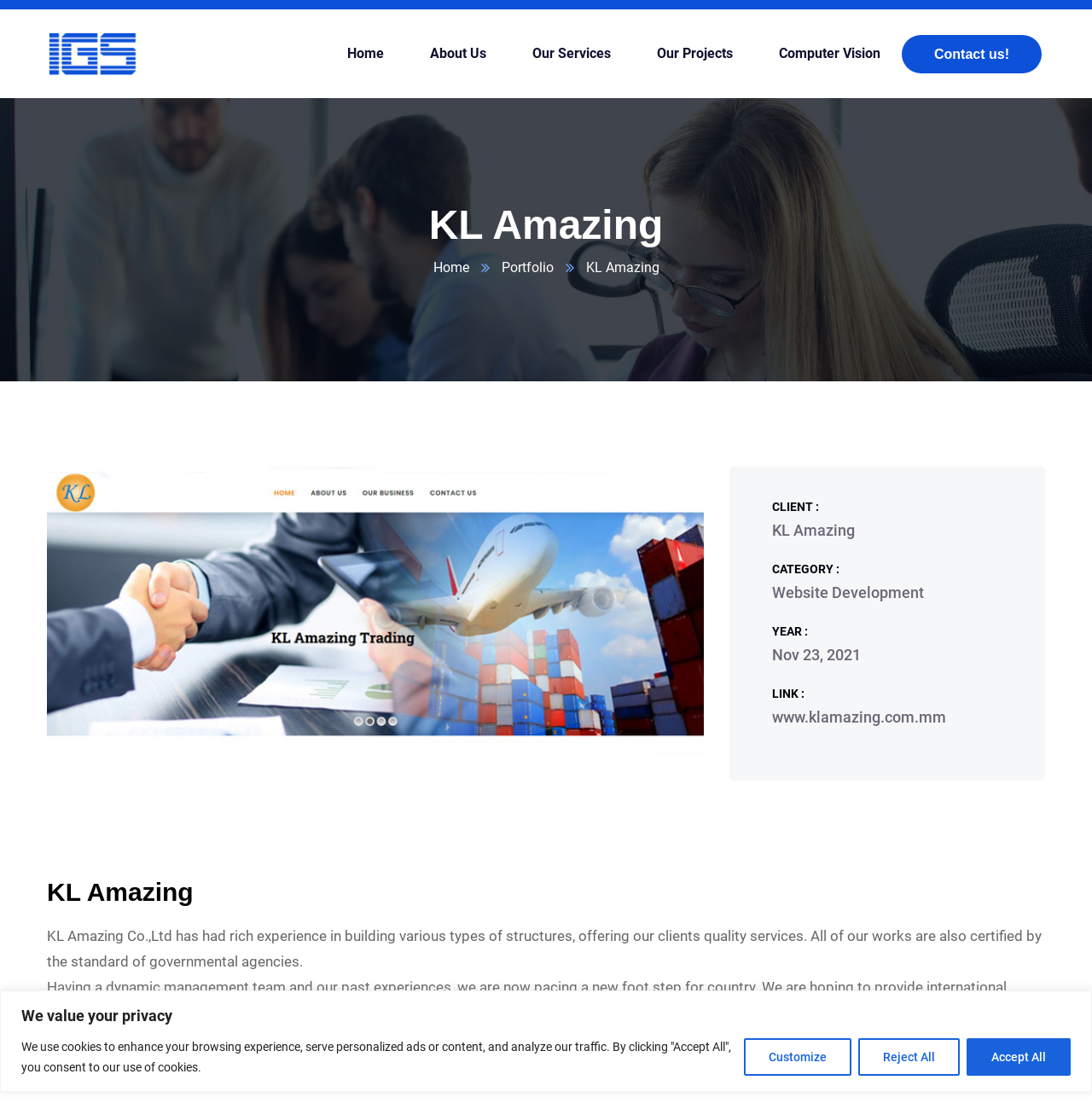Pinpoint the bounding box coordinates of the clickable area necessary to execute the following instruction: "go to home page". The coordinates should be given as four float numbers between 0 and 1, namely [left, top, right, bottom].

[0.318, 0.008, 0.352, 0.088]